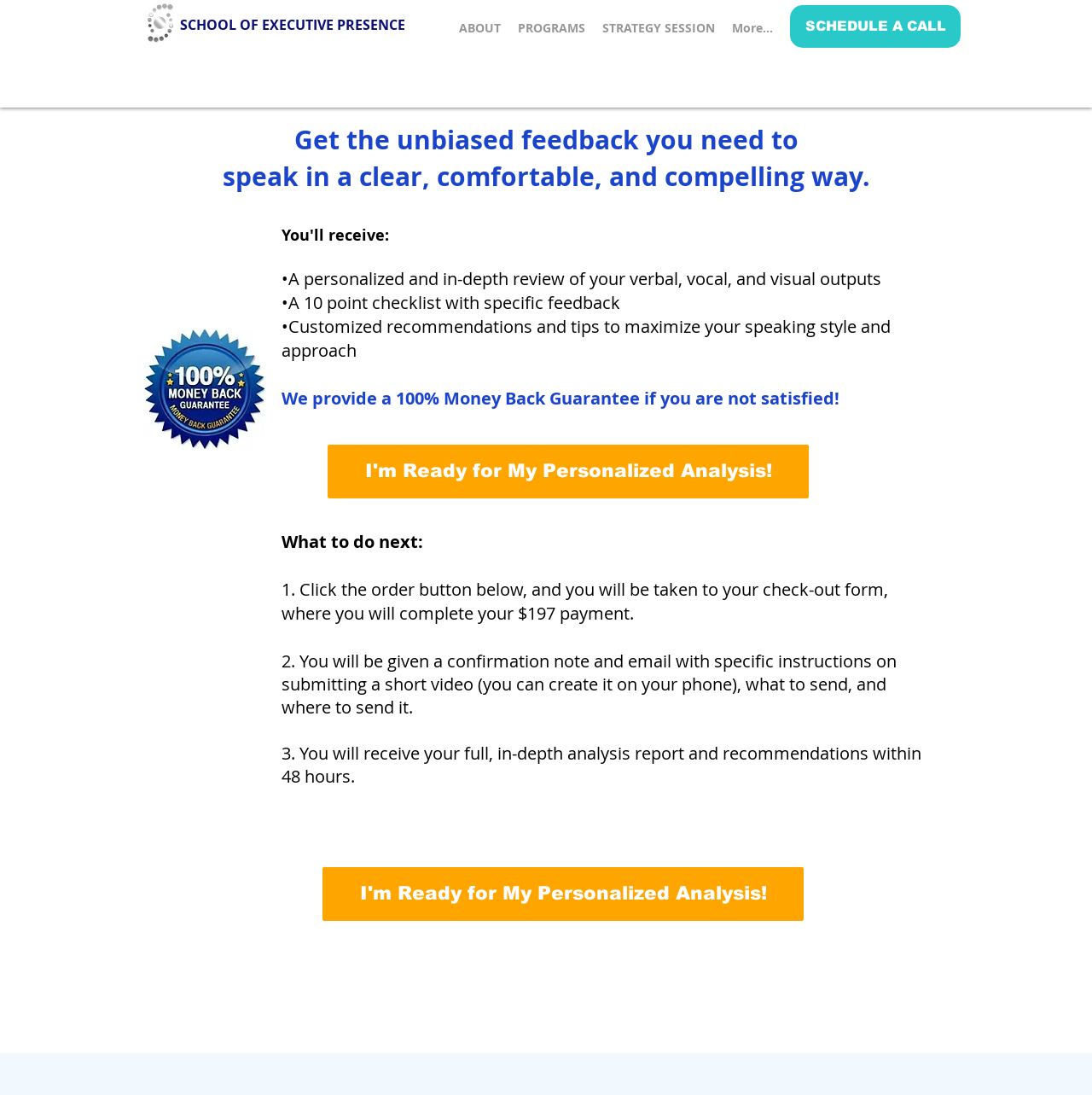Identify the bounding box coordinates for the UI element described by the following text: "STRATEGY SESSION". Provide the coordinates as four float numbers between 0 and 1, in the format [left, top, right, bottom].

[0.544, 0.008, 0.662, 0.044]